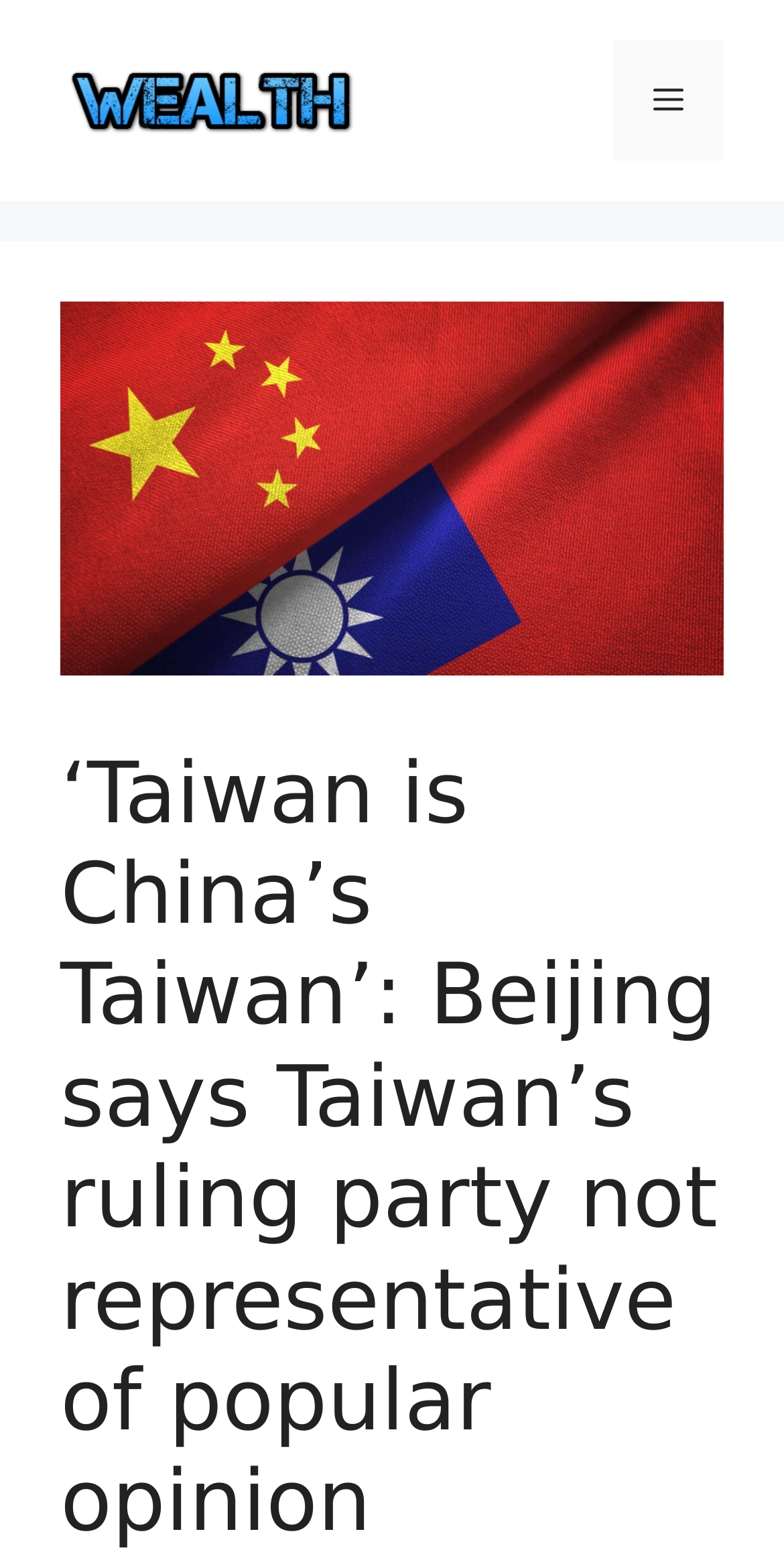For the element described, predict the bounding box coordinates as (top-left x, top-left y, bottom-right x, bottom-right y). All values should be between 0 and 1. Element description: Menu

[0.782, 0.026, 0.923, 0.104]